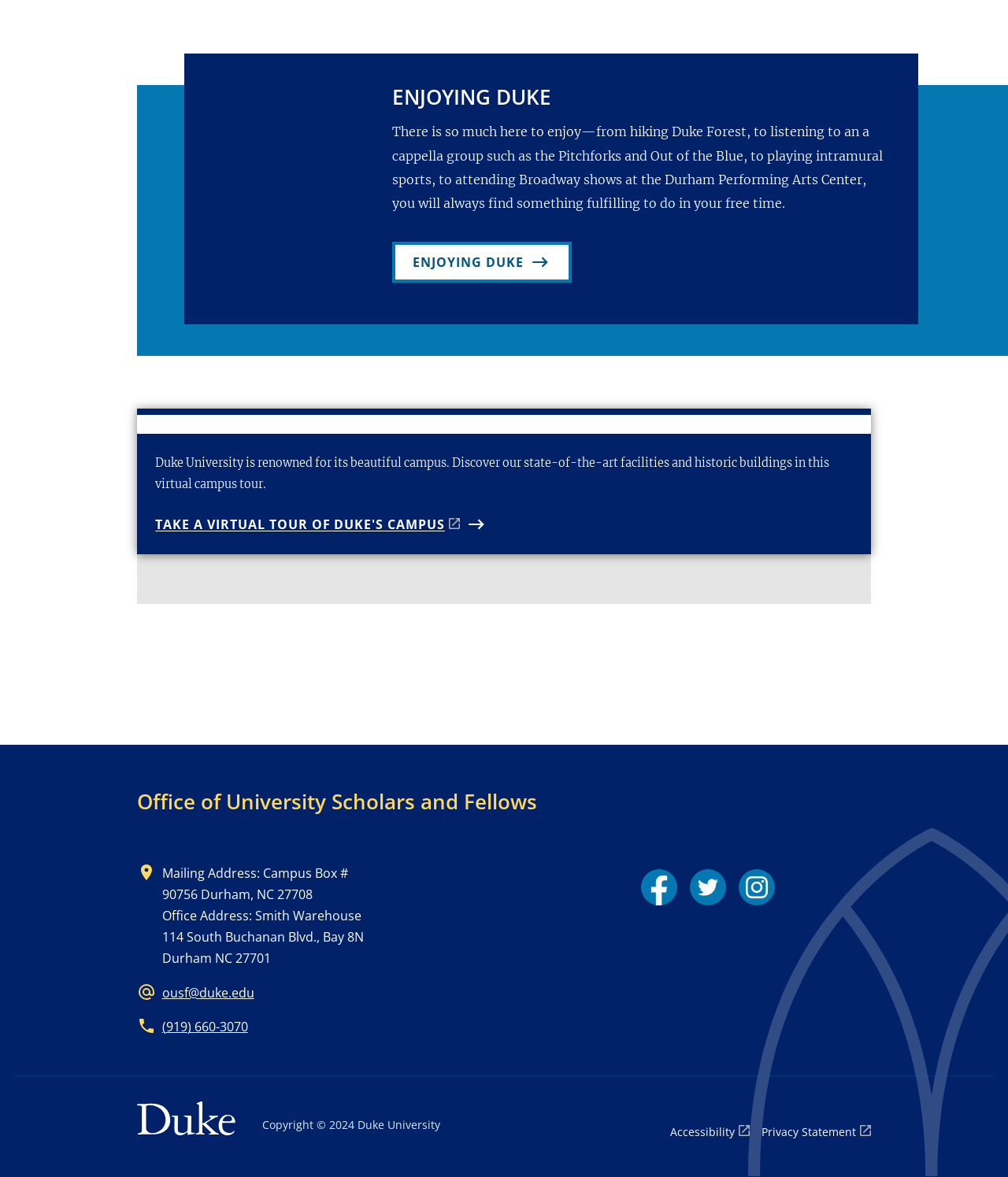Provide a single word or phrase answer to the question: 
What is the address of the Office of University Scholars and Fellows?

Campus Box # 90756 Durham, NC 27708